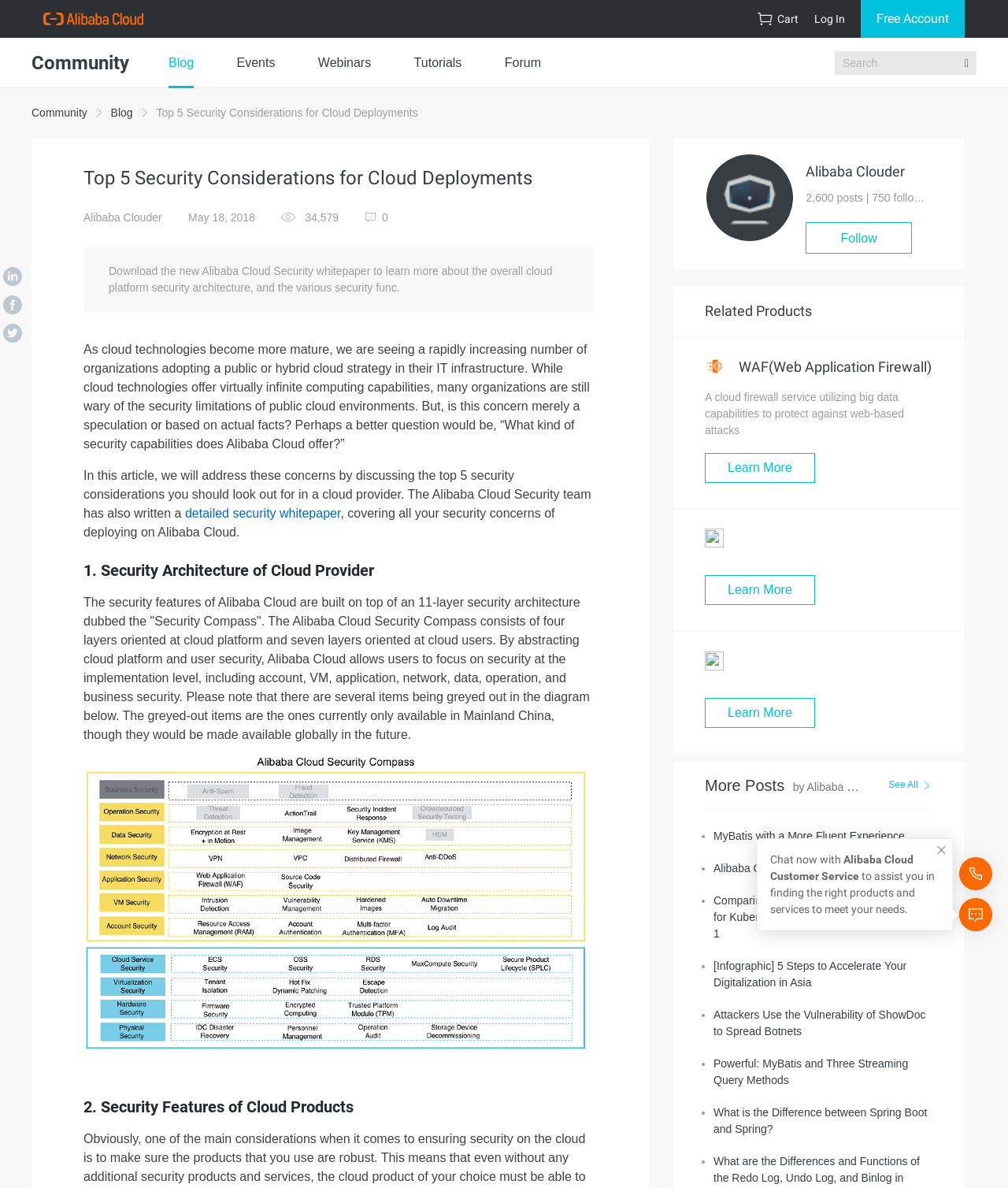What is the main topic of this webpage?
Please ensure your answer to the question is detailed and covers all necessary aspects.

Based on the webpage content, it appears to be discussing cloud security, specifically the top 5 security considerations for cloud deployments and the security features of Alibaba Cloud.